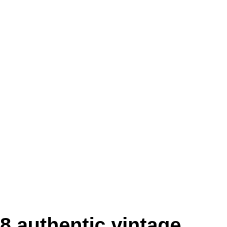What is the purpose of the image? Please answer the question using a single word or phrase based on the image.

to inspire home décor